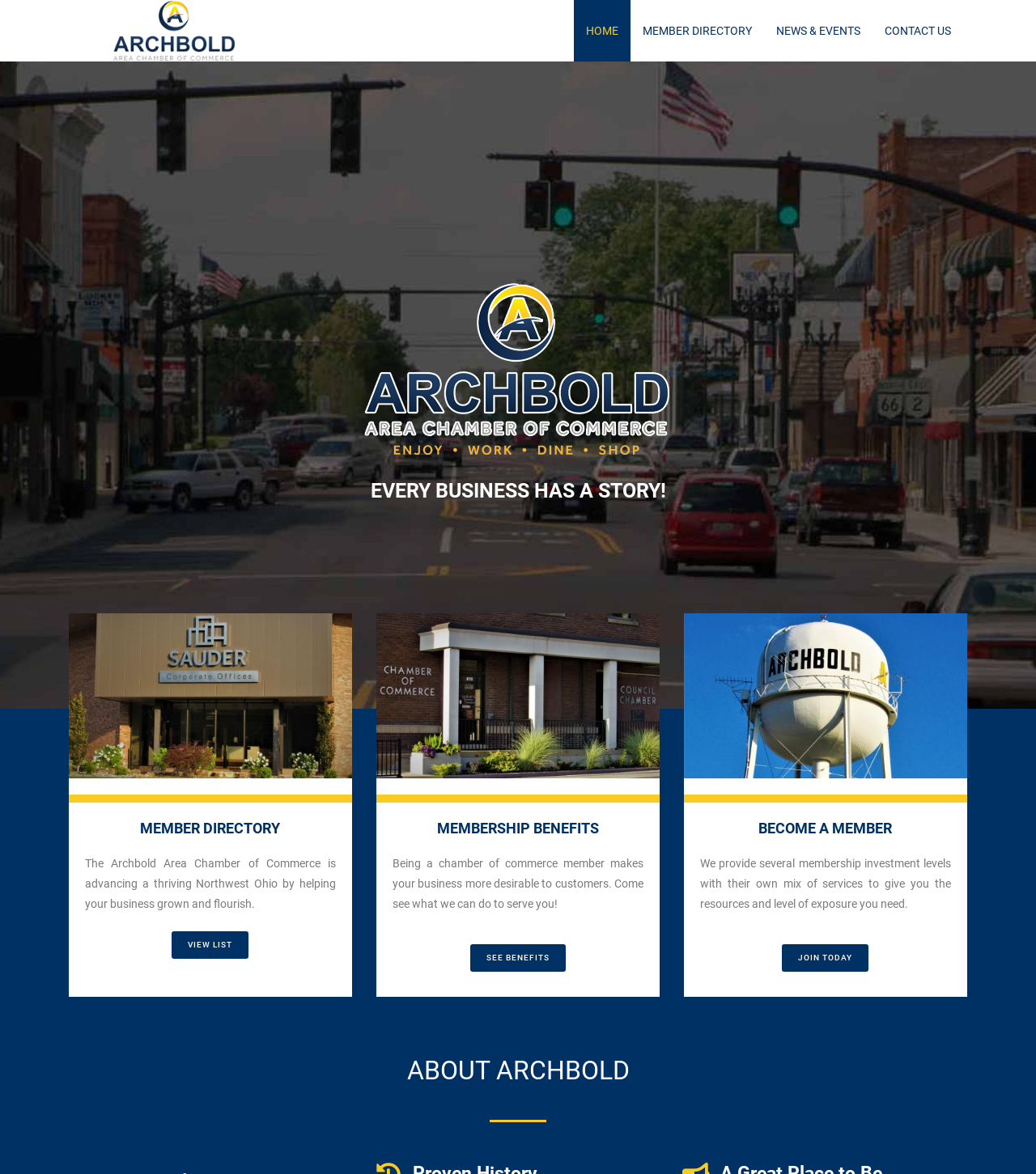Provide a short answer to the following question with just one word or phrase: What are the benefits of being a chamber of commerce member?

Making business more desirable to customers